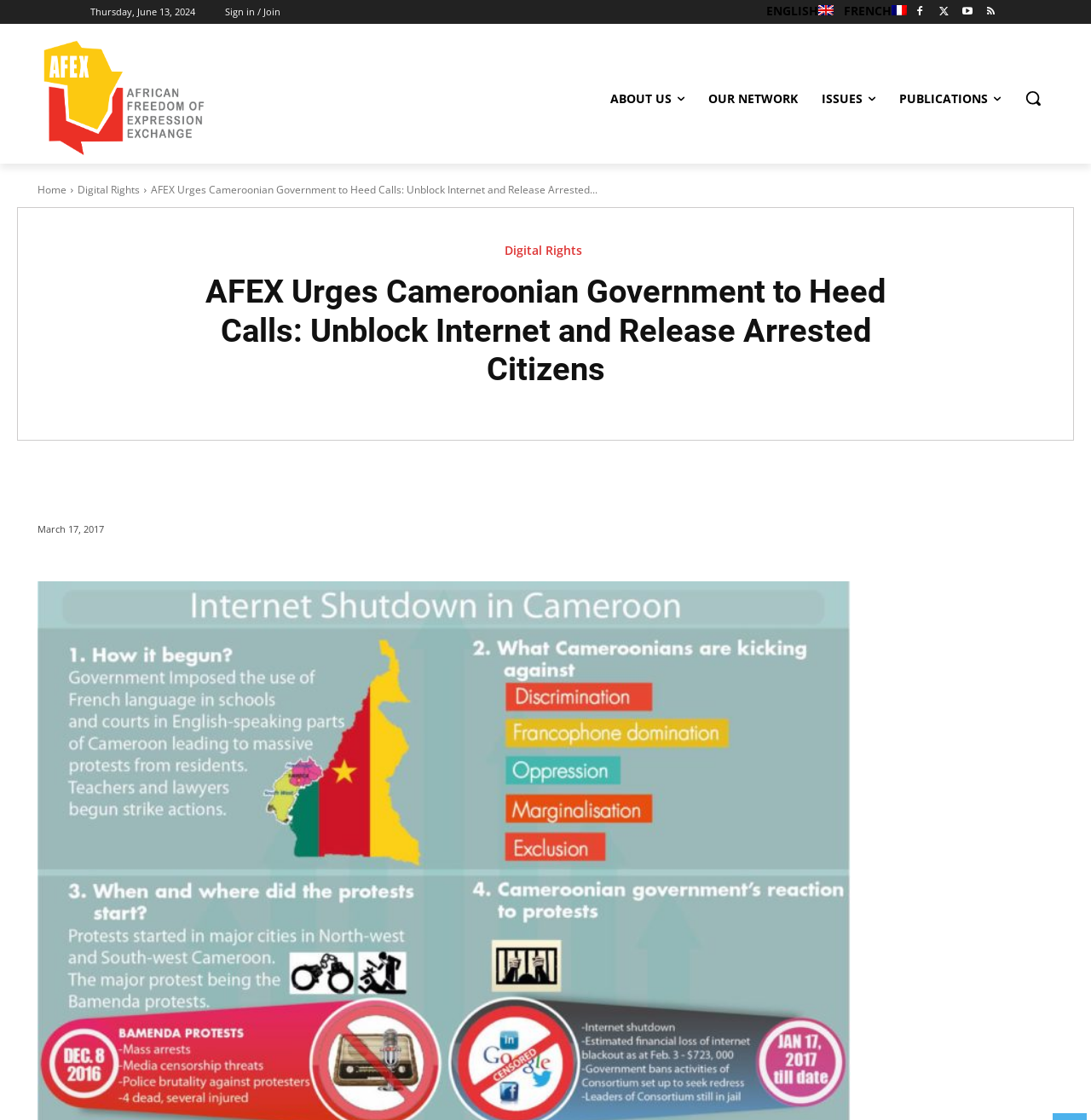Detail the various sections and features of the webpage.

The webpage appears to be a news article or blog post from the African Freedom of Expression Exchange (AFEX). At the top left corner, there is a logo of AFEX, accompanied by a search button at the top right corner. Below the logo, there are several navigation links, including "ABOUT US", "OUR NETWORK", "ISSUES", and "PUBLICATIONS", which are positioned horizontally across the page.

Above the main content, there is a date displayed, "Thursday, June 13, 2024", at the top center of the page. A sign-in or join link is located at the top right corner, next to three social media icons. There are also language options, "ENGLISH" and "FRENCH", positioned at the top center of the page.

The main content of the webpage is an article titled "AFEX Urges Cameroonian Government to Heed Calls: Unblock Internet and Release Arrested Citizens". The article's title is displayed prominently in the center of the page, with a smaller subheading or summary below it. The article's content is not fully described, but it appears to be related to the Cameroonian government's actions, specifically the shutdown of the internet and the banning of the Cameroon Anglophone Civil Society Consortium (CACSC) sixty days prior to the article's publication date, March 17, 2017.

There are several other links and elements on the page, including a "Home" link, a "Digital Rights" link, and a time element displaying the date "March 17, 2017". Overall, the webpage appears to be a news article or blog post from AFEX, with a focus on freedom of expression and human rights issues in Cameroon.